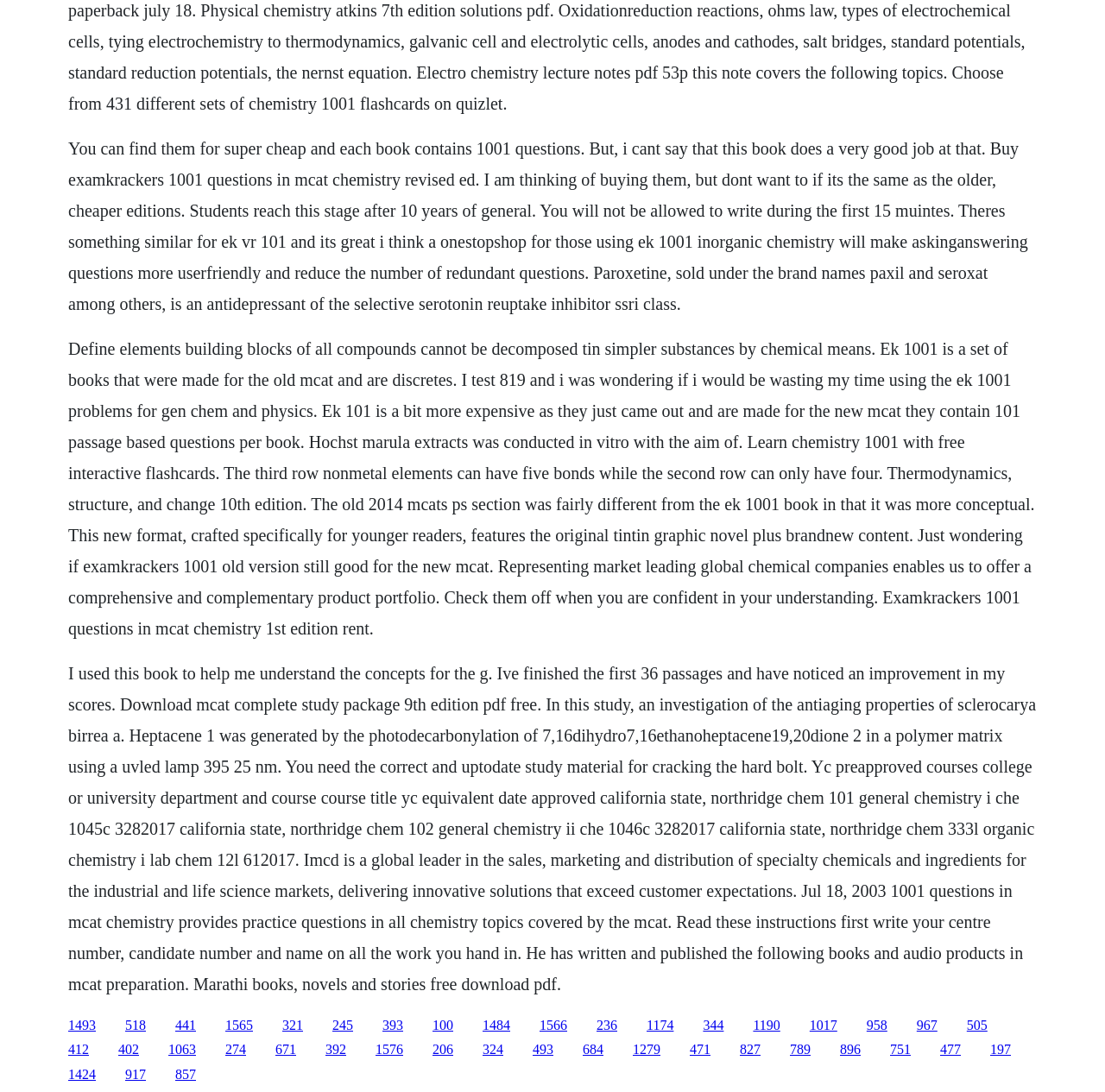What is the format of the new EK 101 book?
Based on the visual content, answer with a single word or a brief phrase.

Passage-based questions